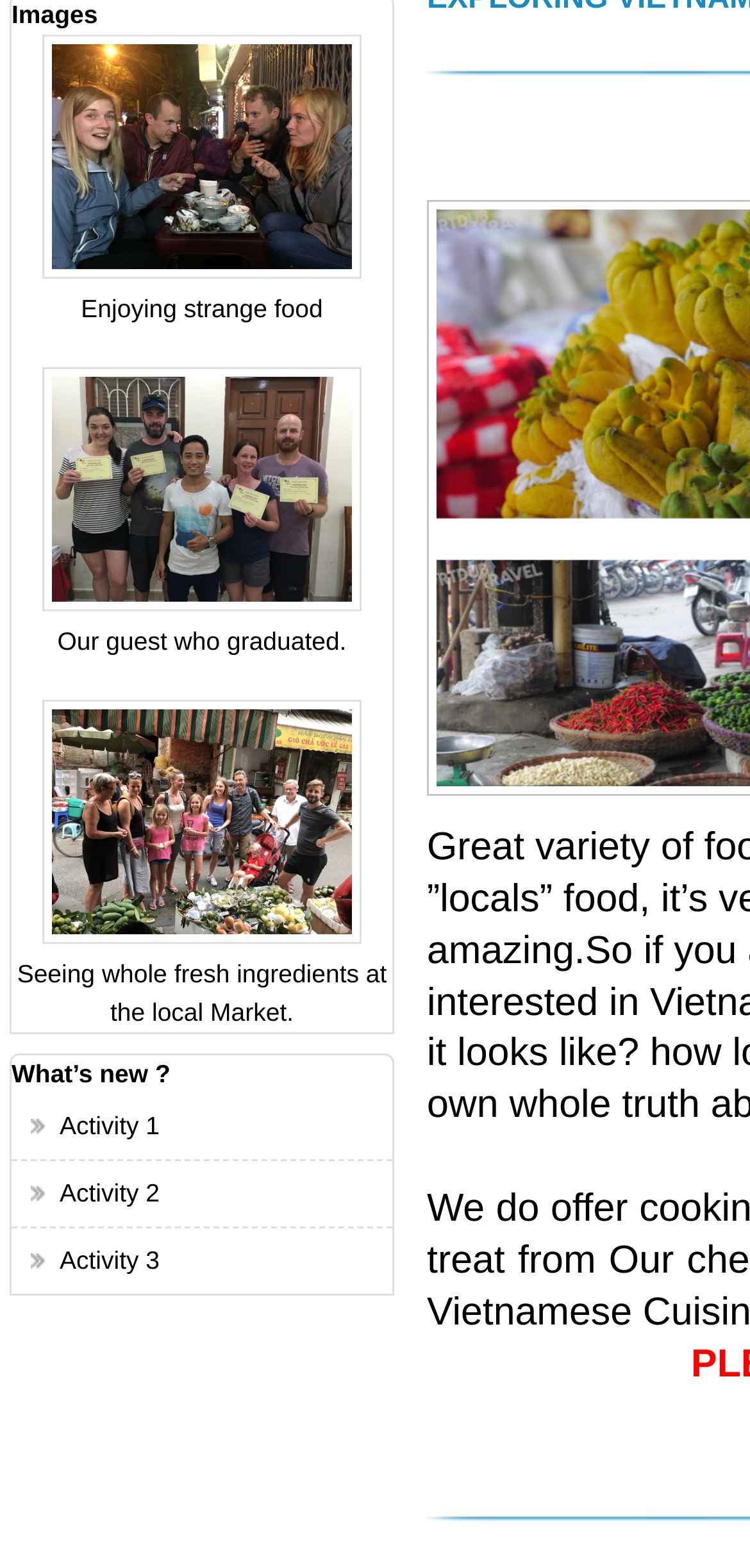Is the webpage about a market?
Provide a detailed and extensive answer to the question.

I inferred this from the text 'Seeing whole fresh ingredients at the local Market.' and 'Our tours at the Market' which suggests that the webpage is about a market or has a strong connection to it.